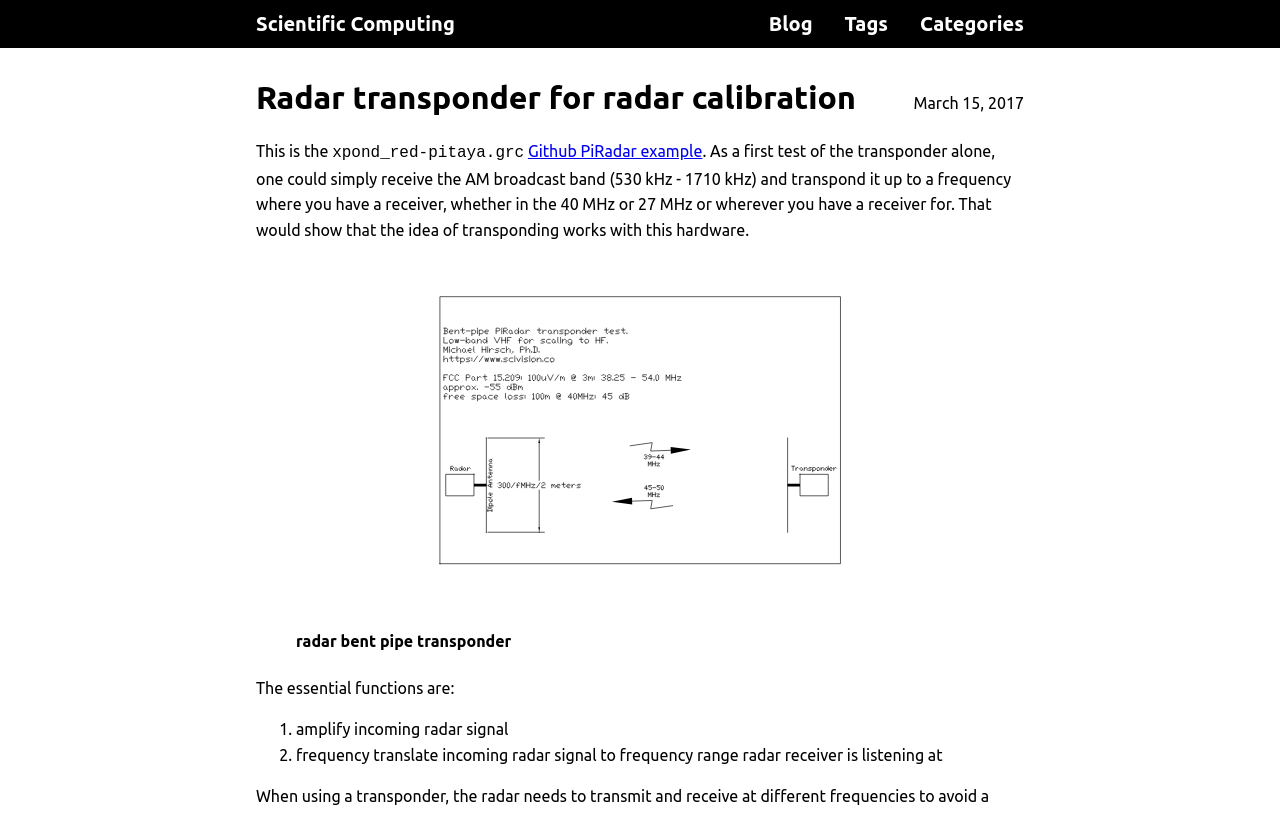Given the following UI element description: "Radar transponder for radar calibration", find the bounding box coordinates in the webpage screenshot.

[0.2, 0.089, 0.669, 0.152]